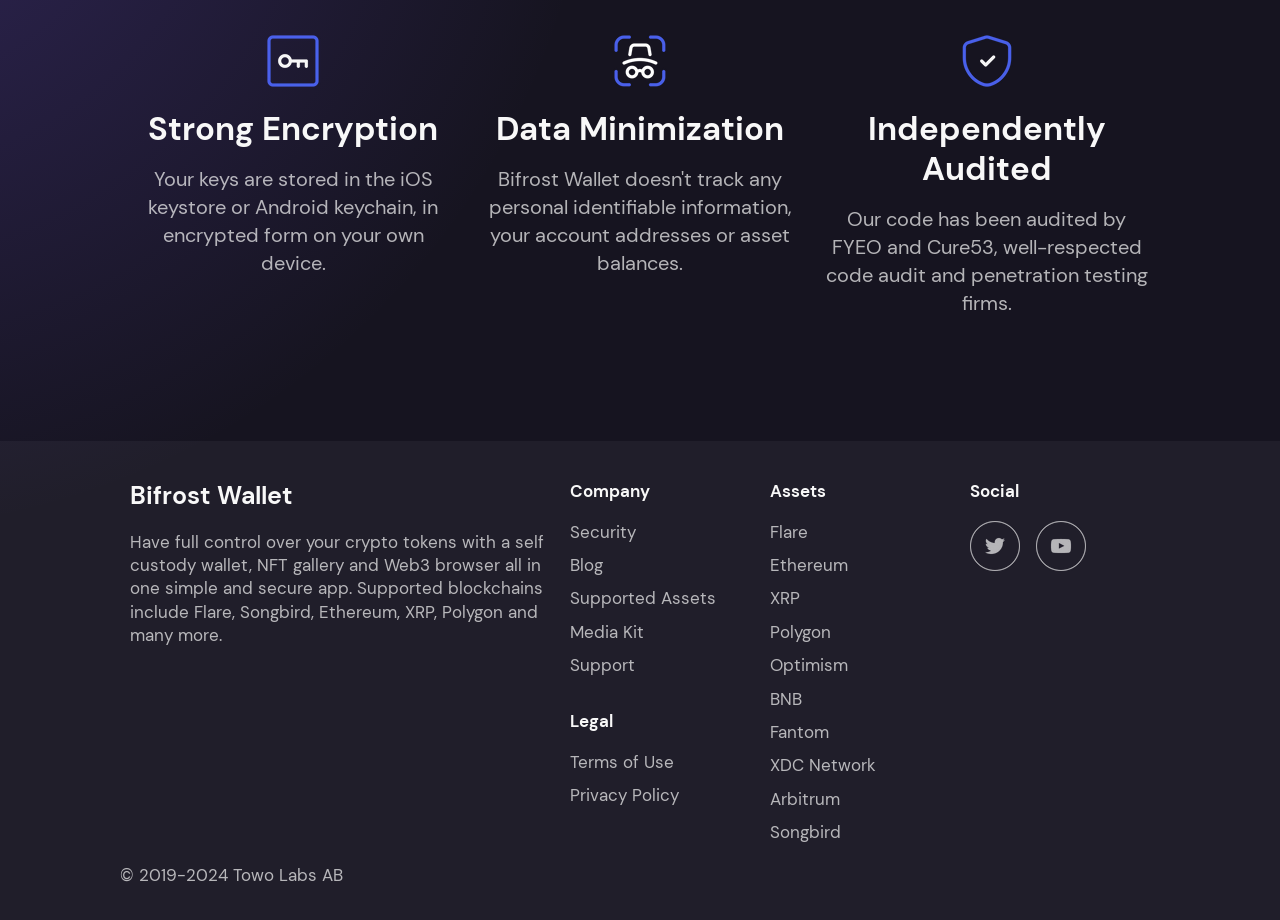Indicate the bounding box coordinates of the clickable region to achieve the following instruction: "View 'Heritage, Design and Access' report."

None